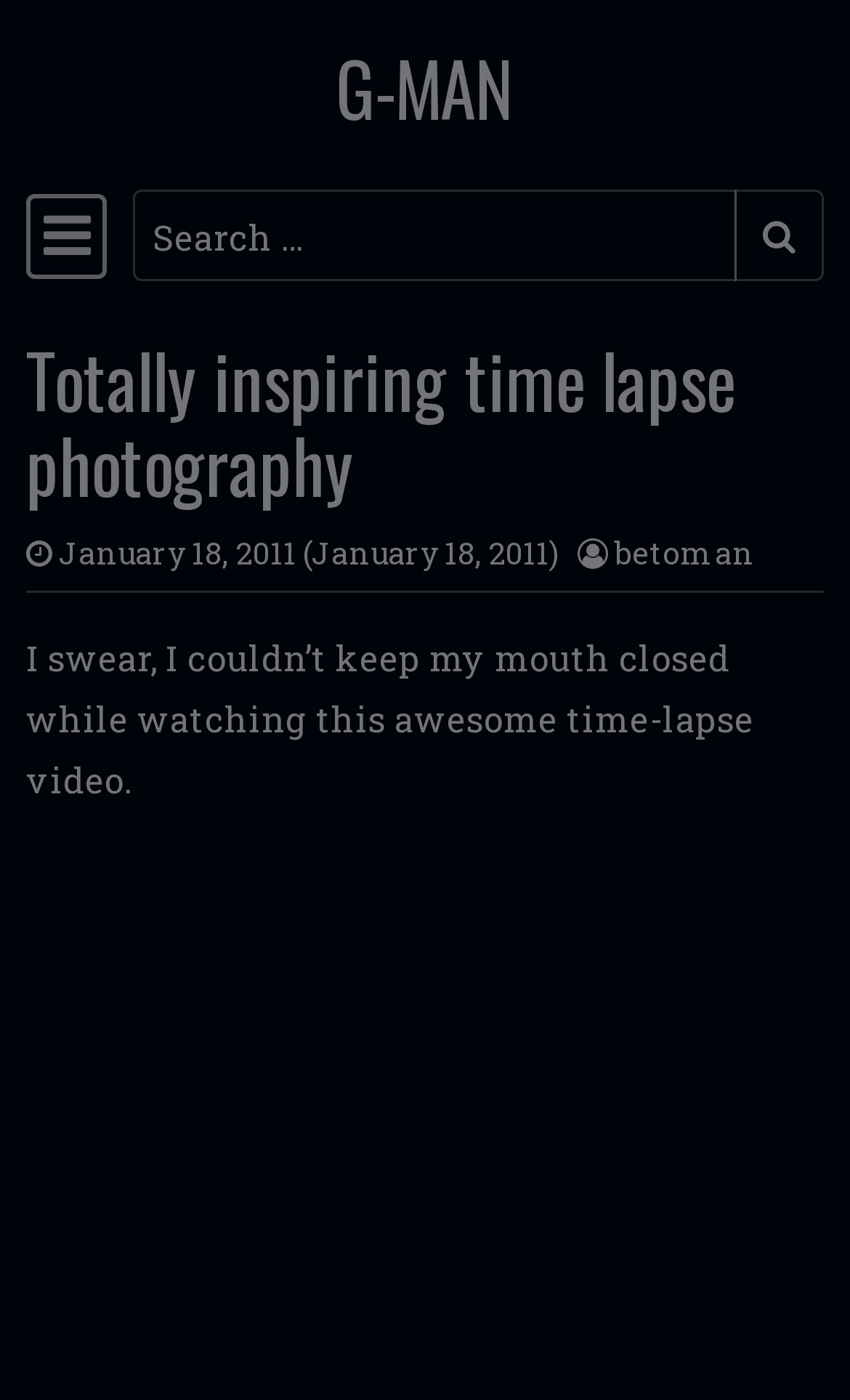Please analyze the image and provide a thorough answer to the question:
What is the date of the post?

I found the answer by looking at the link element with the text 'January 18, 2011' which is located below the heading 'Totally inspiring time lapse photography' and above the text 'I swear, I couldn’t keep my mouth closed while watching this awesome time-lapse video.'